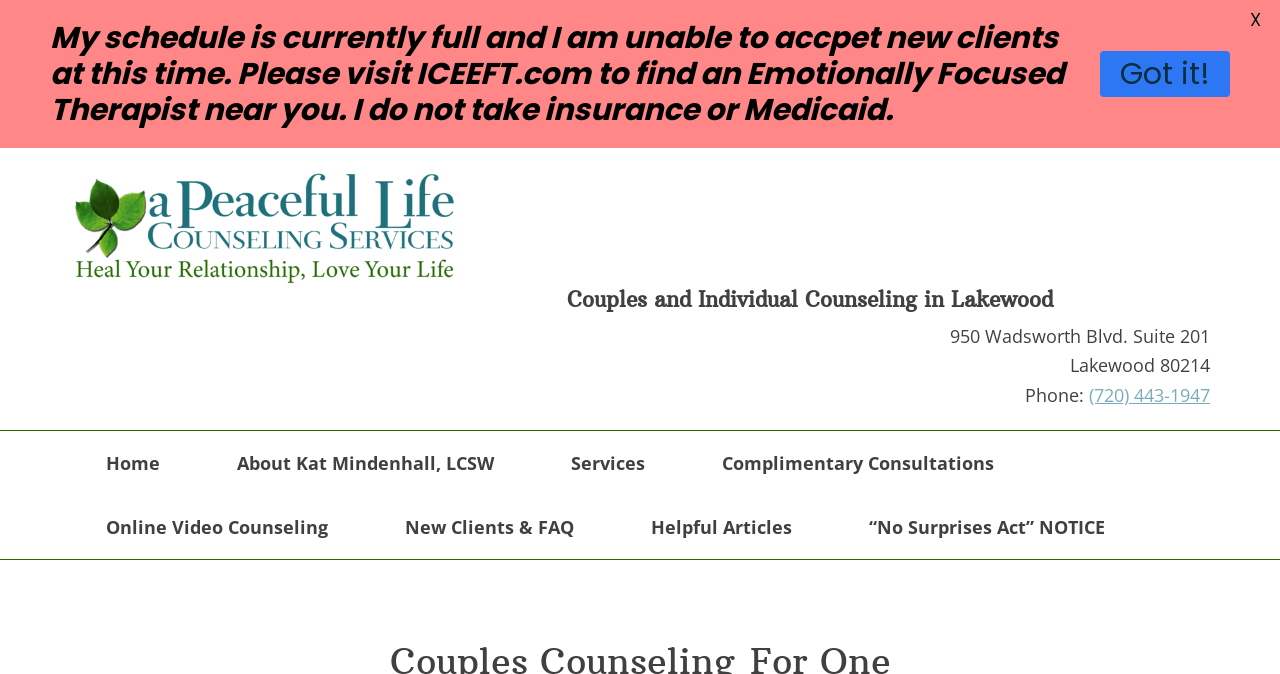Answer the following query concisely with a single word or phrase:
What is the address of the counseling service?

950 Wadsworth Blvd. Suite 201